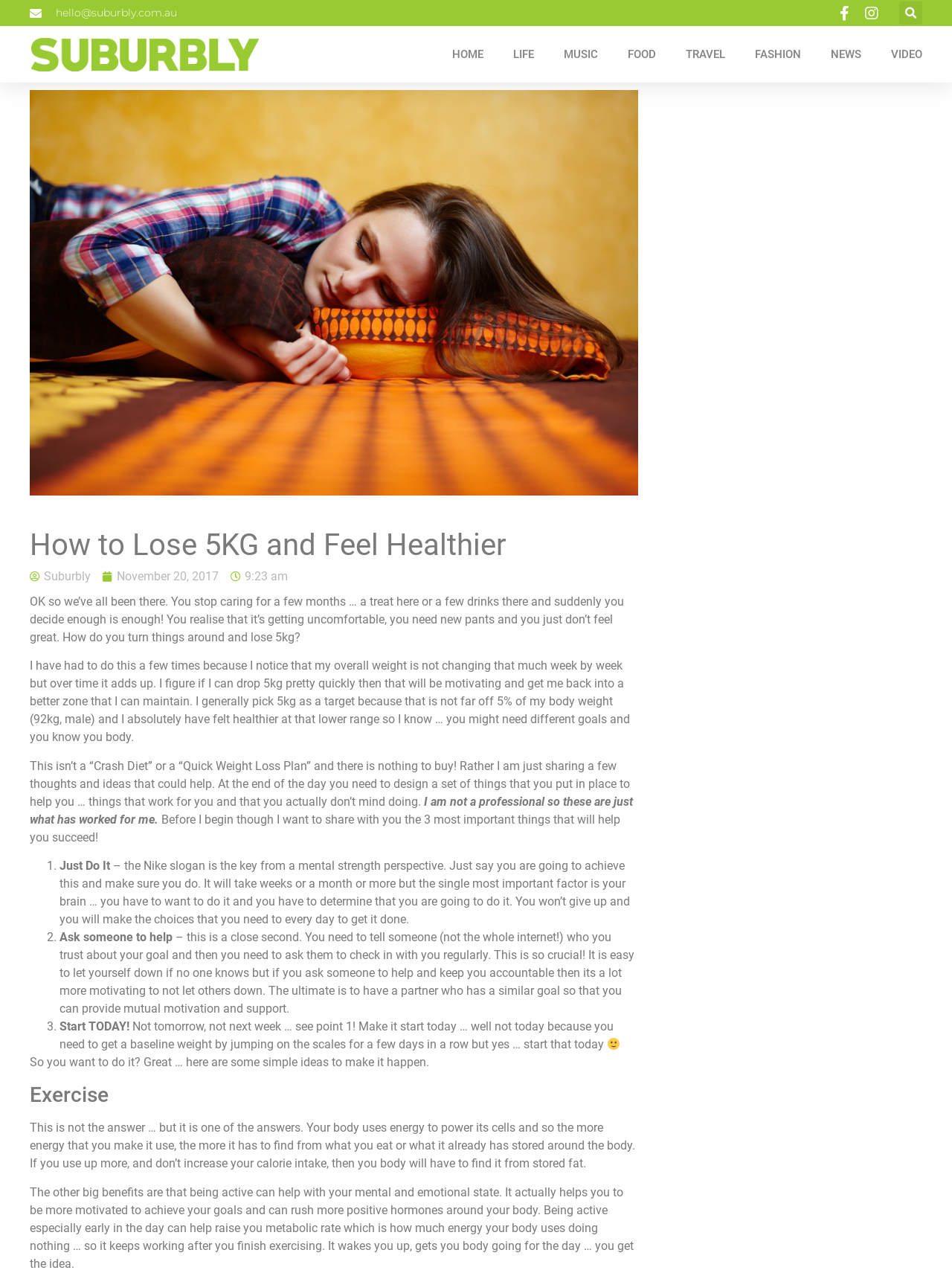Specify the bounding box coordinates of the element's area that should be clicked to execute the given instruction: "Search for something". The coordinates should be four float numbers between 0 and 1, i.e., [left, top, right, bottom].

[0.945, 0.001, 0.969, 0.019]